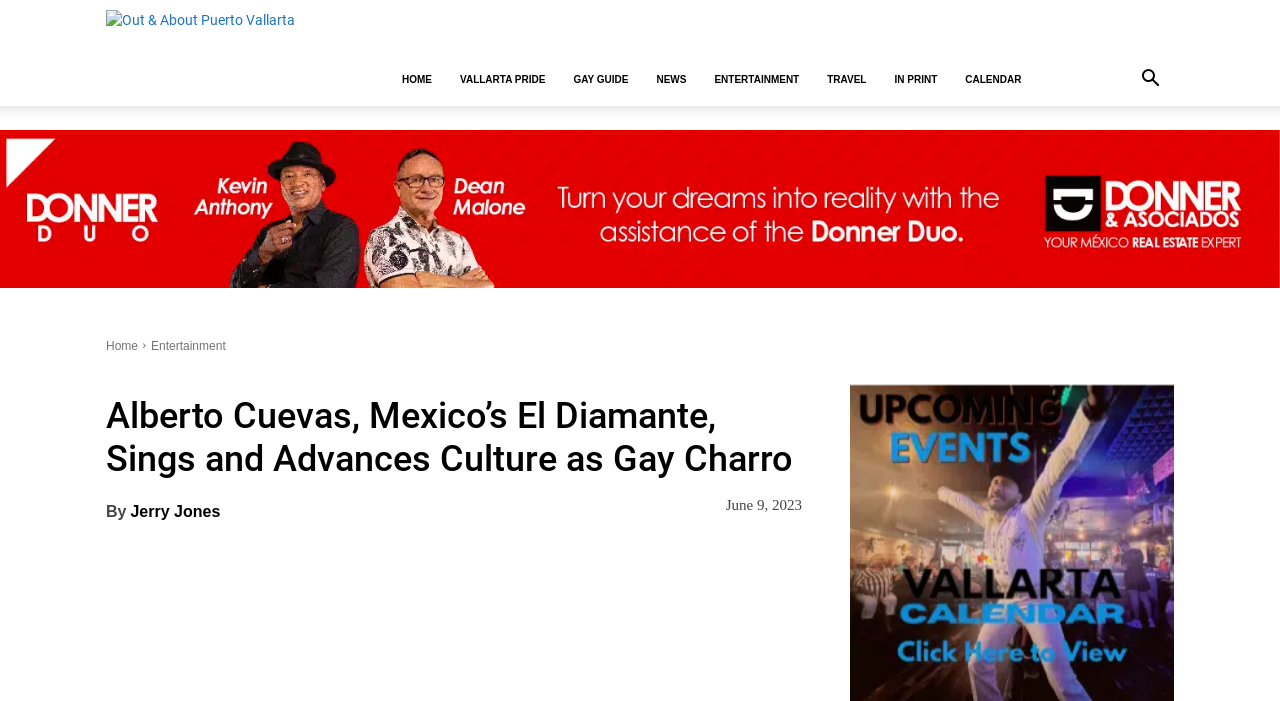What is the name of the website? Analyze the screenshot and reply with just one word or a short phrase.

Out & About Puerto Vallarta